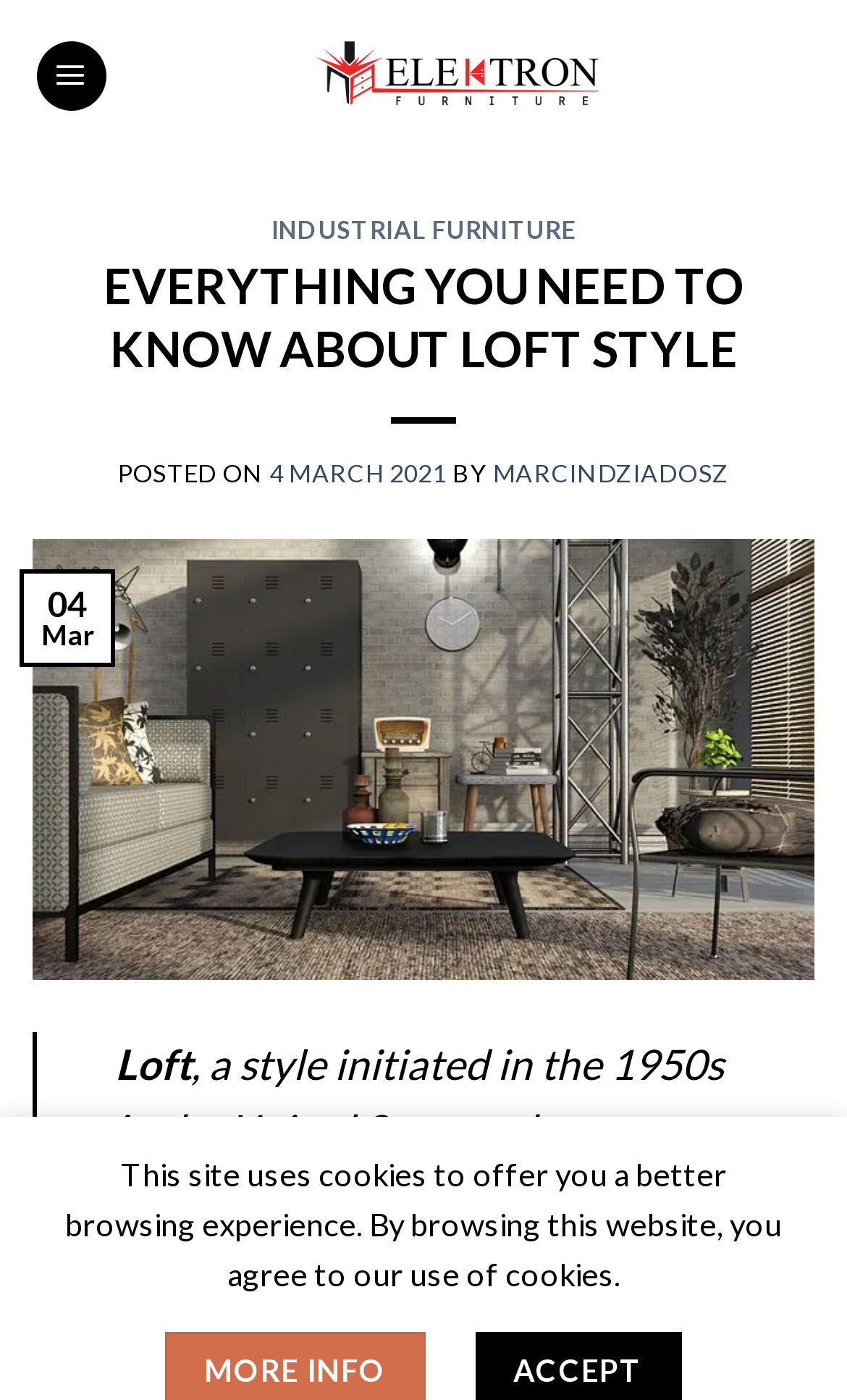Given the element description 4 March 202112 April 2023, identify the bounding box coordinates for the UI element on the webpage screenshot. The format should be (top-left x, top-left y, bottom-right x, bottom-right y), with values between 0 and 1.

[0.318, 0.327, 0.527, 0.347]